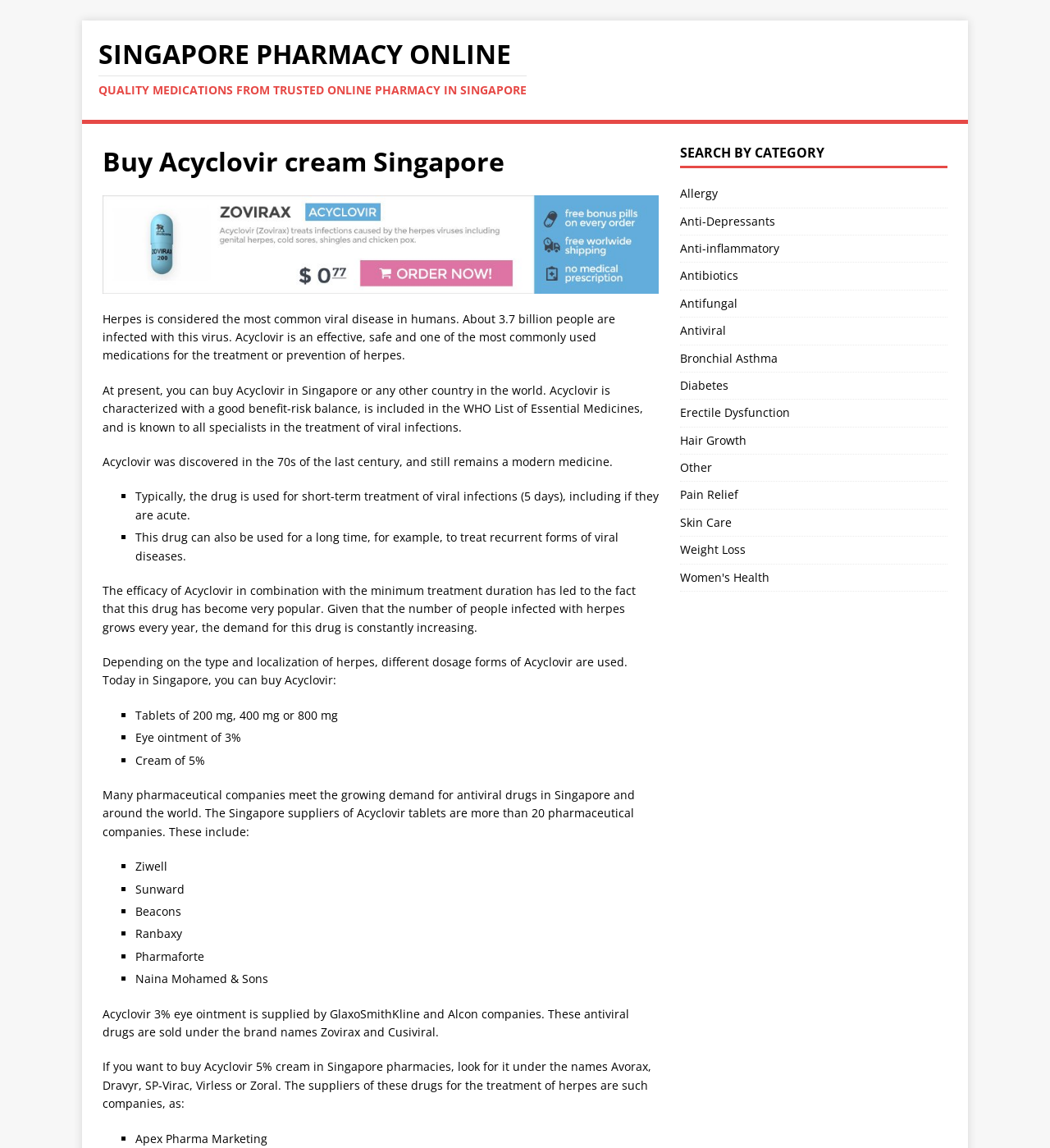Provide the bounding box coordinates, formatted as (top-left x, top-left y, bottom-right x, bottom-right y), with all values being floating point numbers between 0 and 1. Identify the bounding box of the UI element that matches the description: Bronchial Asthma

[0.647, 0.301, 0.902, 0.324]